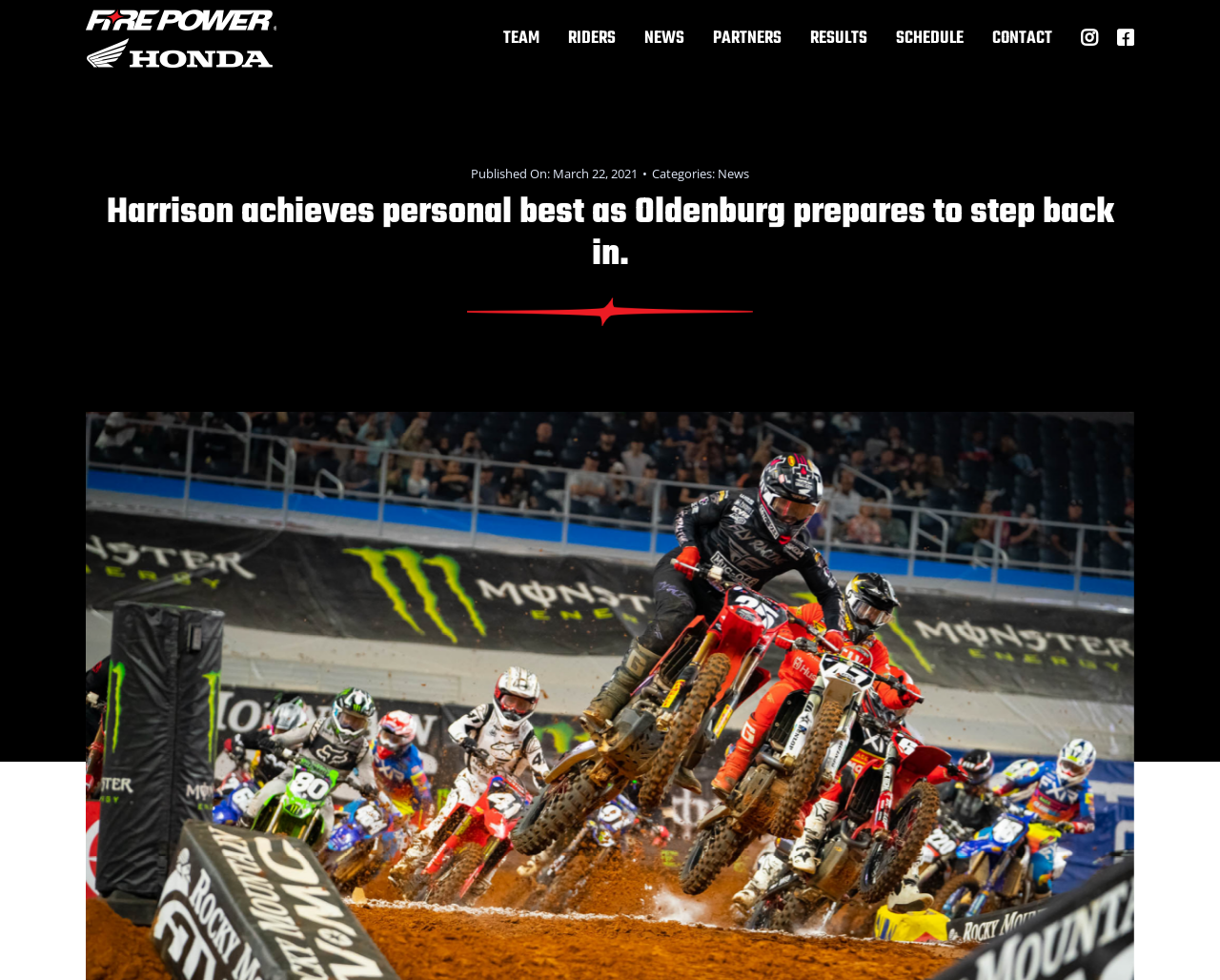Determine the bounding box coordinates of the area to click in order to meet this instruction: "Go to TEAM page".

[0.412, 0.0, 0.442, 0.08]